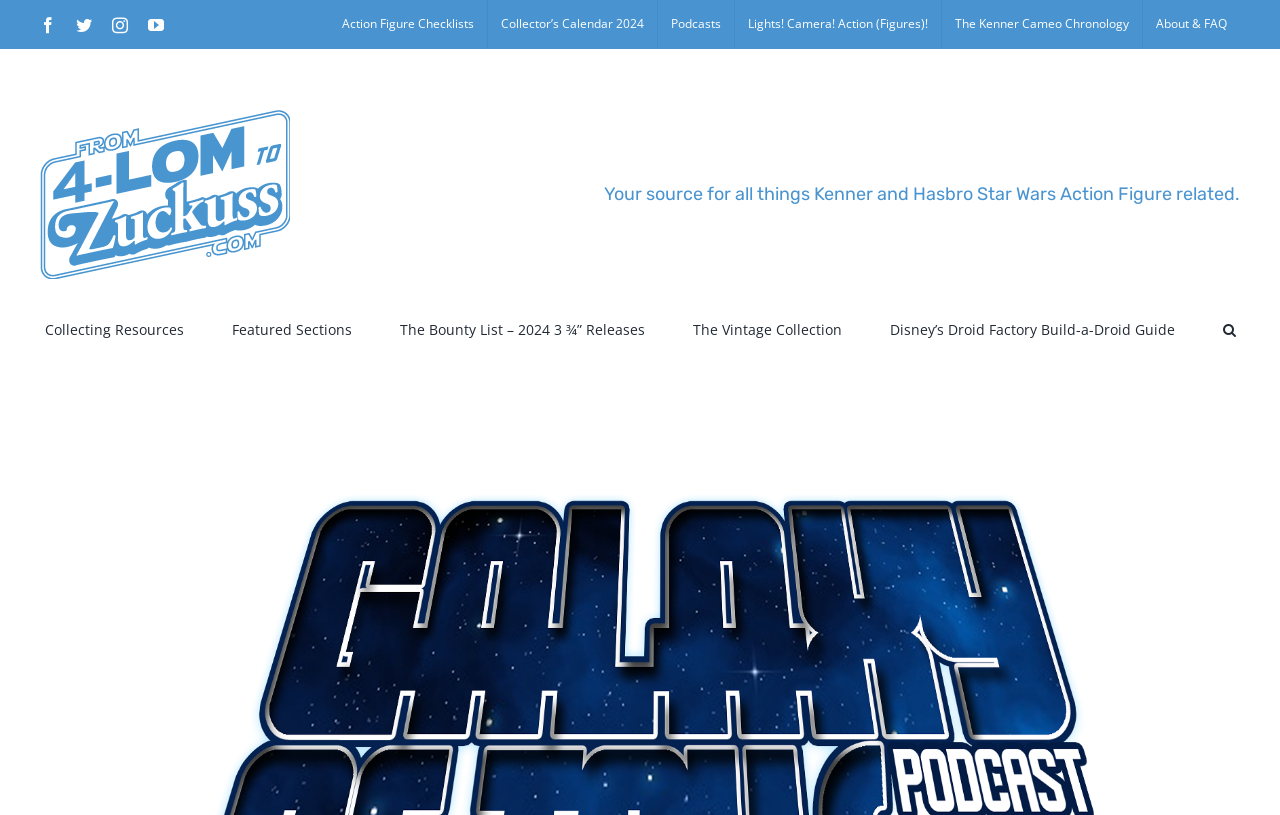Using the description: "Special Thanks", determine the UI element's bounding box coordinates. Ensure the coordinates are in the format of four float numbers between 0 and 1, i.e., [left, top, right, bottom].

None